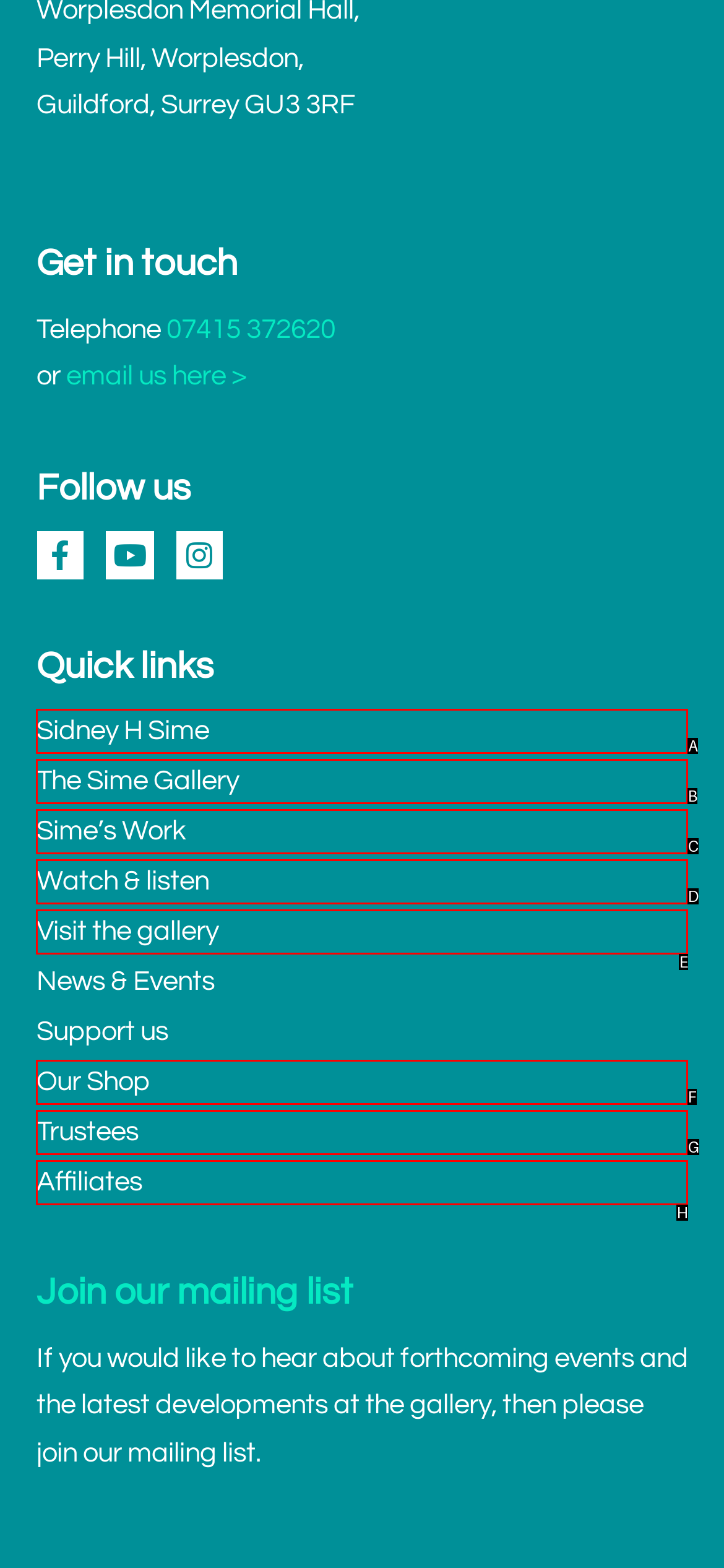Point out the HTML element that matches the following description: The Sime Gallery
Answer with the letter from the provided choices.

B